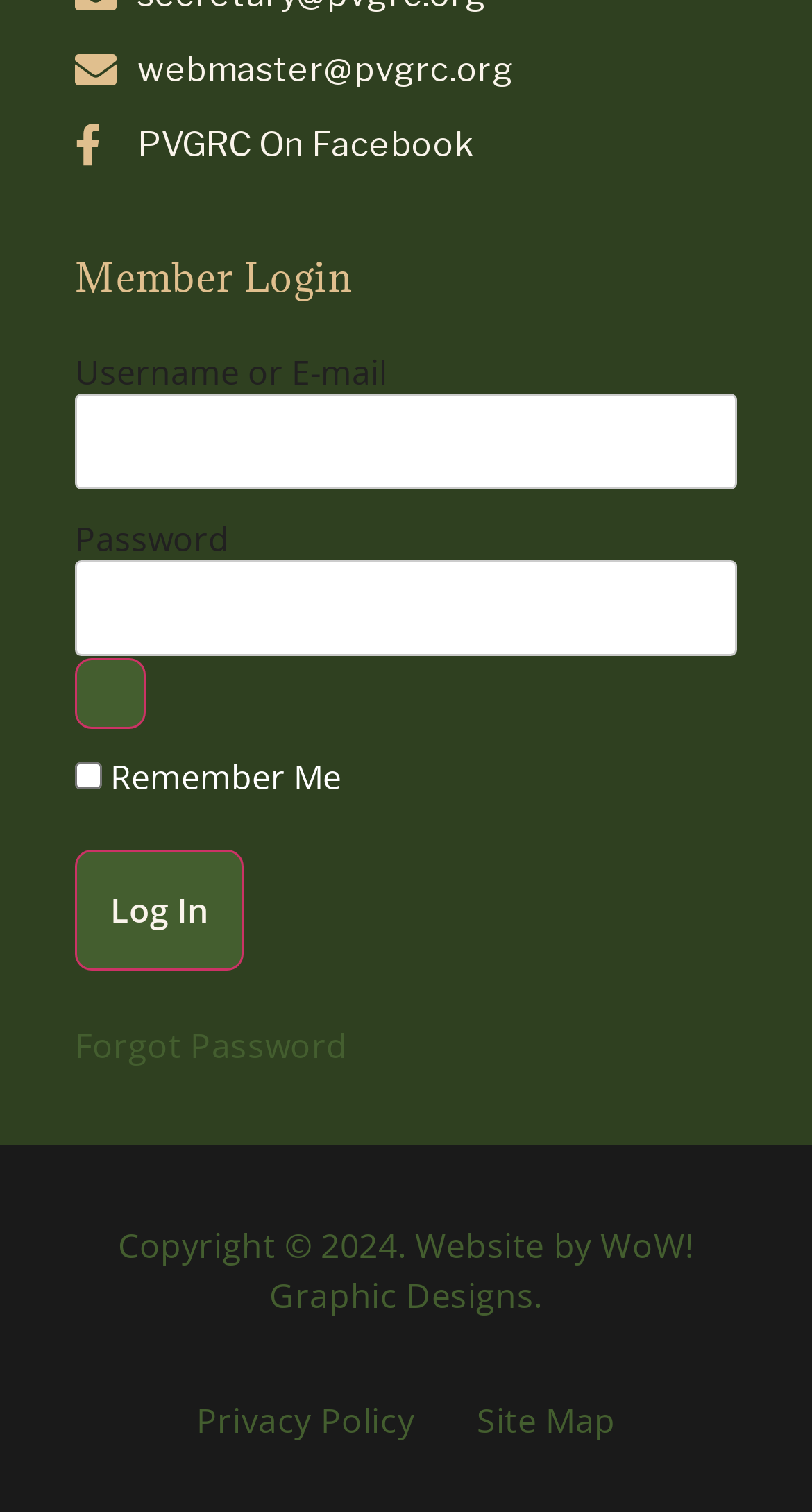Determine the bounding box coordinates of the clickable region to execute the instruction: "Check remember me". The coordinates should be four float numbers between 0 and 1, denoted as [left, top, right, bottom].

[0.092, 0.504, 0.126, 0.522]